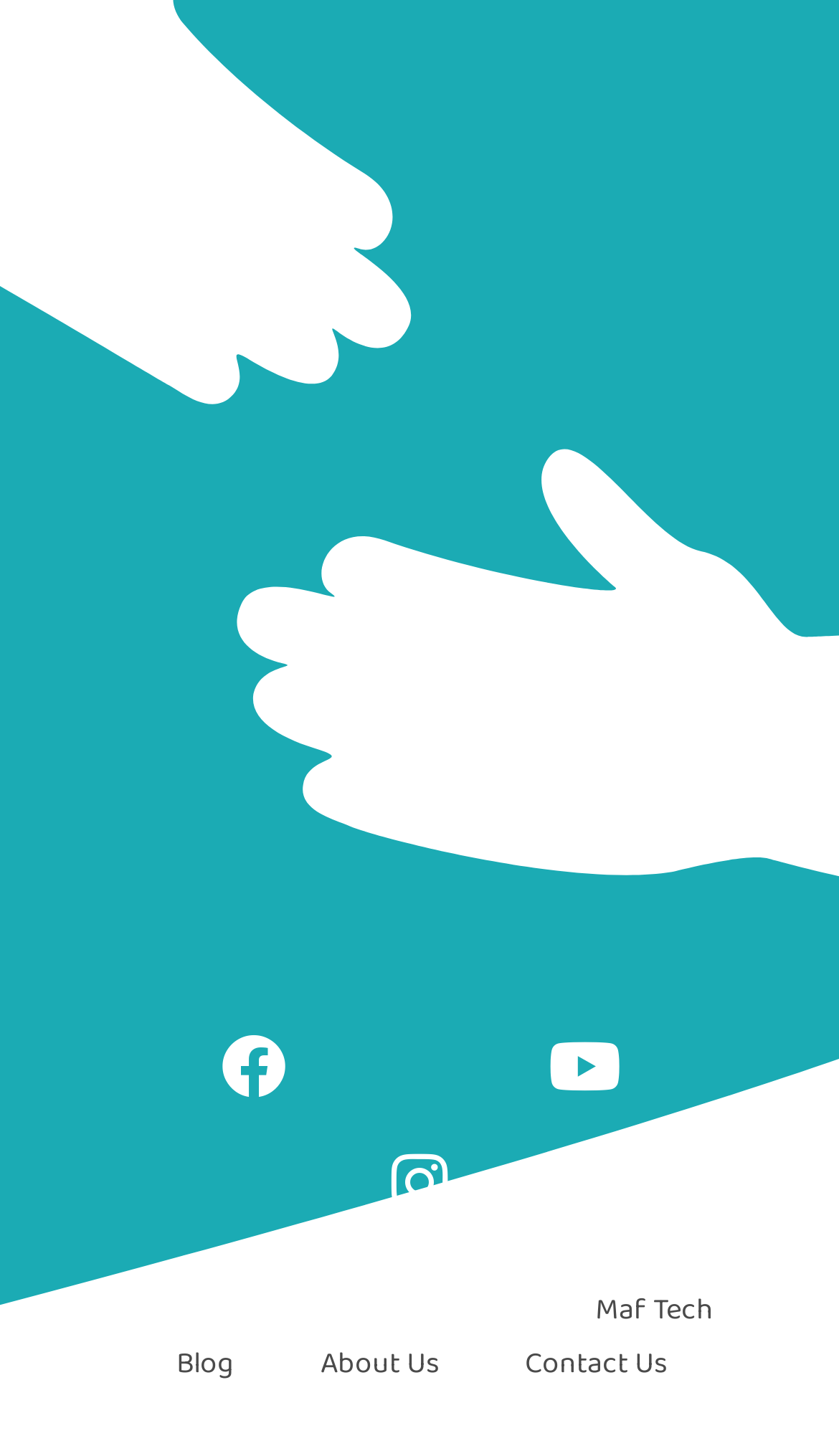Locate the bounding box coordinates of the region to be clicked to comply with the following instruction: "View the editorial features". The coordinates must be four float numbers between 0 and 1, in the form [left, top, right, bottom].

None